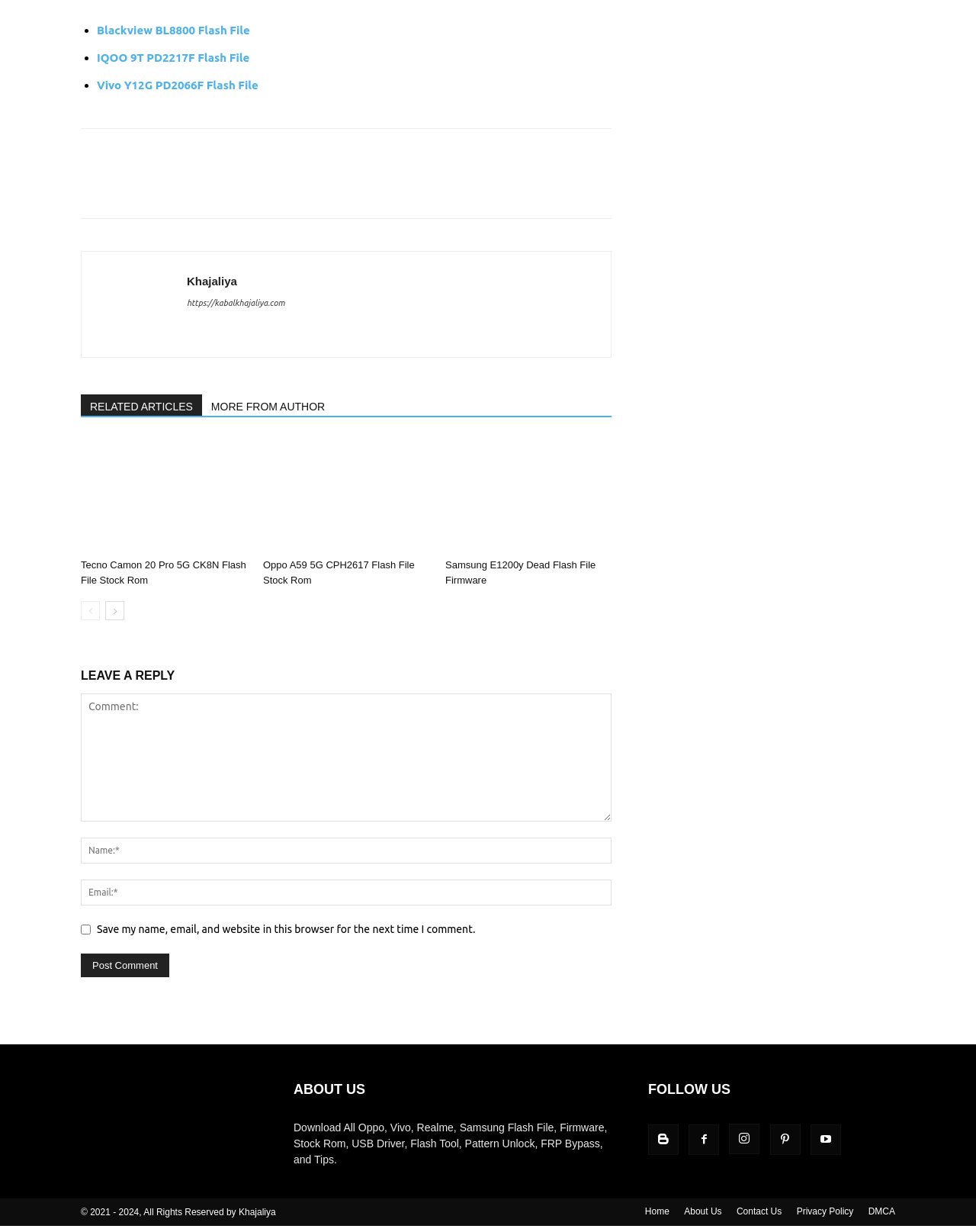Bounding box coordinates are specified in the format (top-left x, top-left y, bottom-right x, bottom-right y). All values are floating point numbers bounded between 0 and 1. Please provide the bounding box coordinate of the region this sentence describes: Pinterest

[0.271, 0.139, 0.361, 0.164]